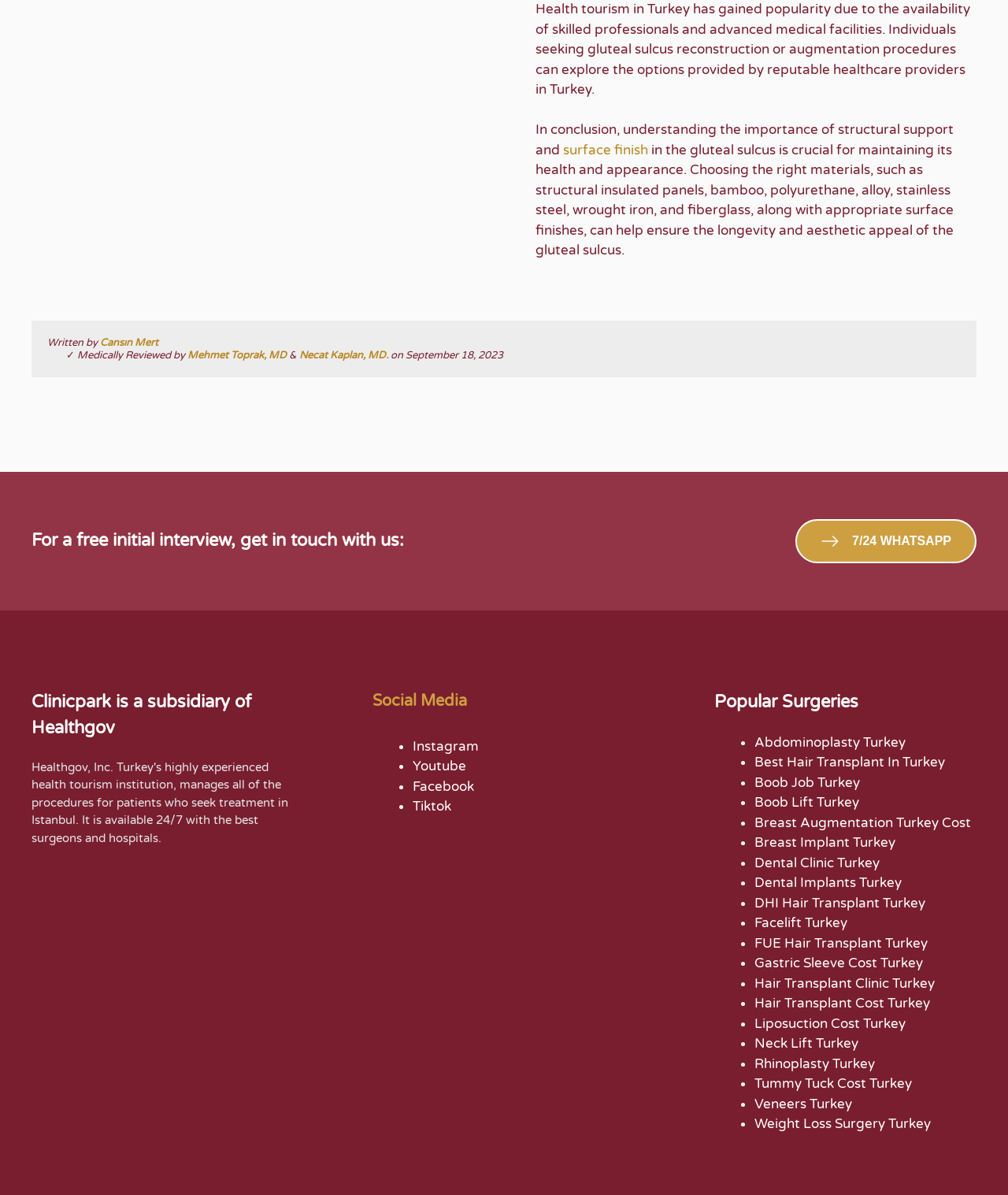Who wrote the article?
Using the visual information, answer the question in a single word or phrase.

Cansın Mert